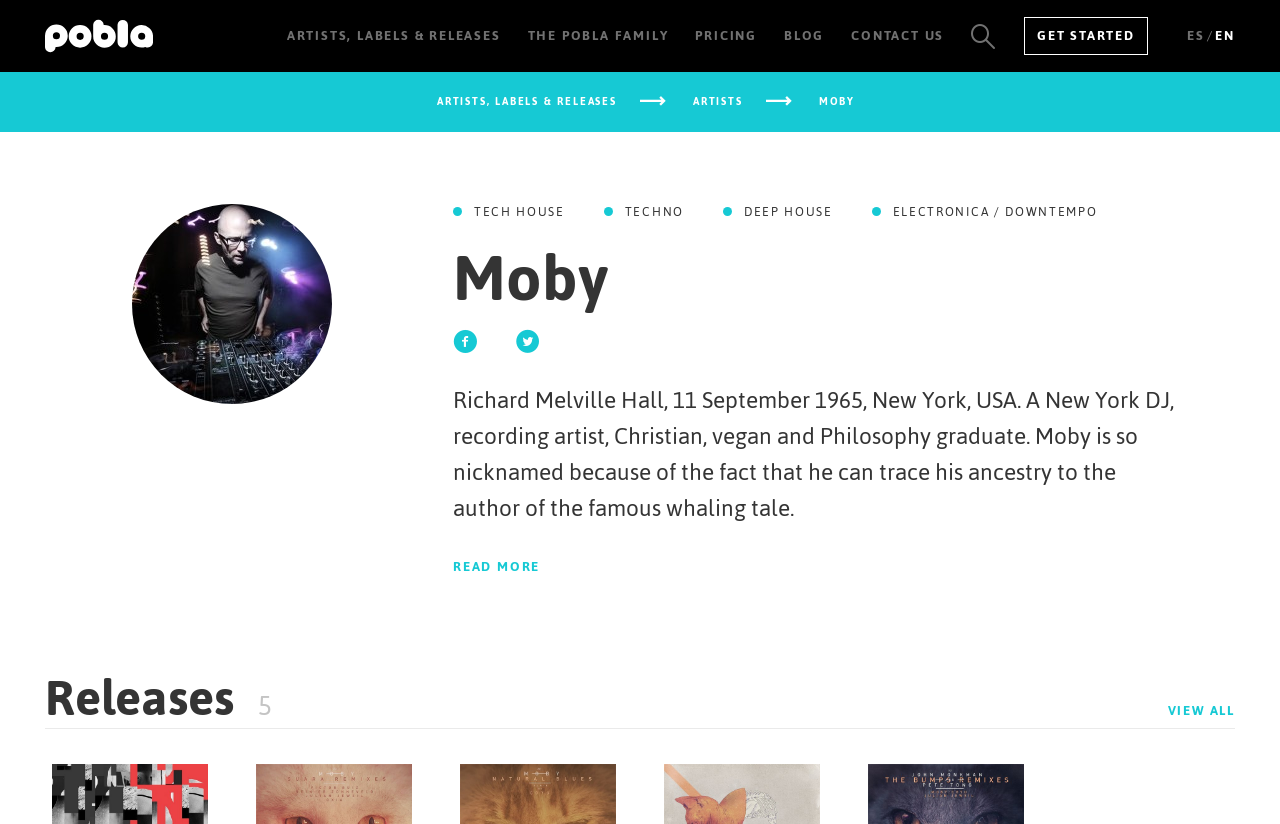Locate the bounding box coordinates of the element that should be clicked to execute the following instruction: "View Moby's releases".

[0.035, 0.811, 0.212, 0.883]